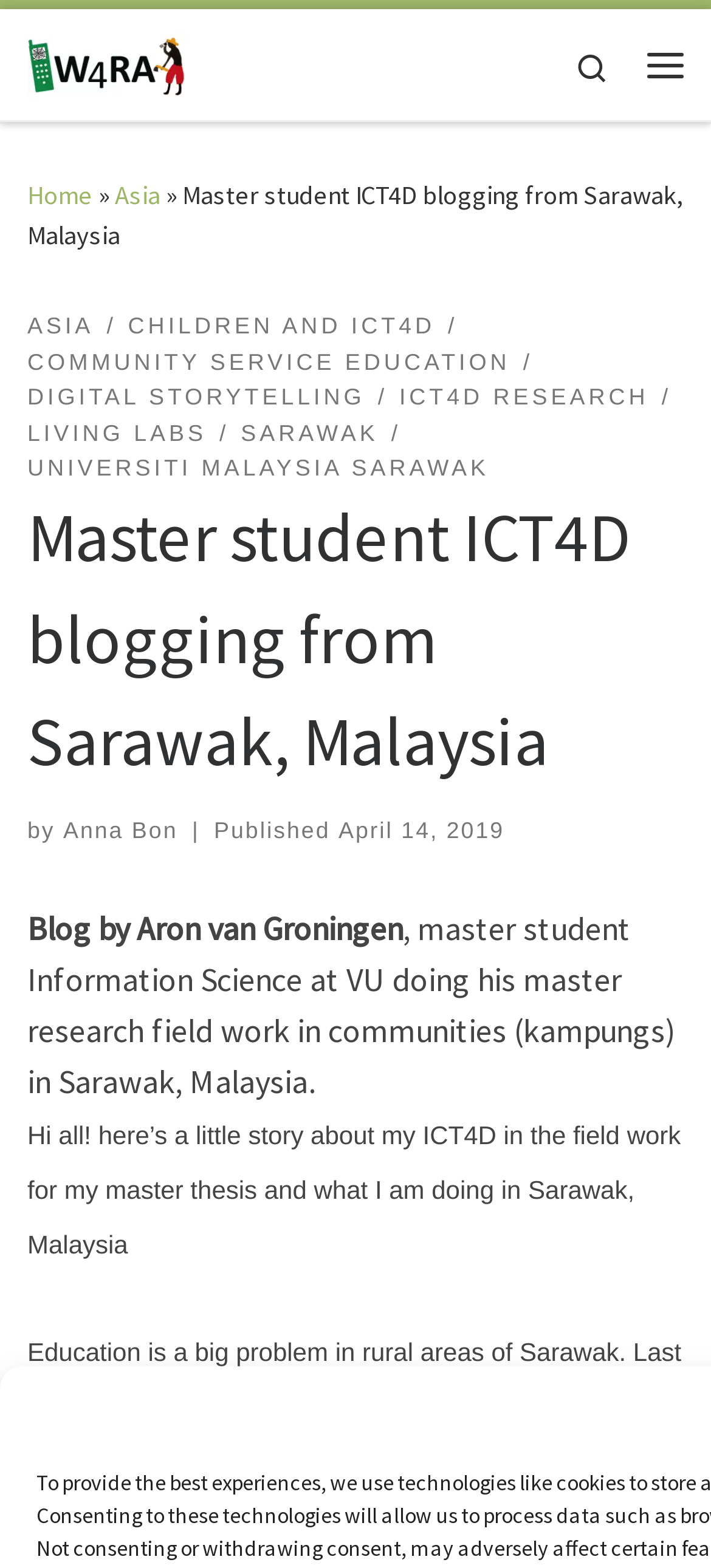Specify the bounding box coordinates of the element's area that should be clicked to execute the given instruction: "Click on the 'Skip to content' link". The coordinates should be four float numbers between 0 and 1, i.e., [left, top, right, bottom].

[0.01, 0.005, 0.377, 0.06]